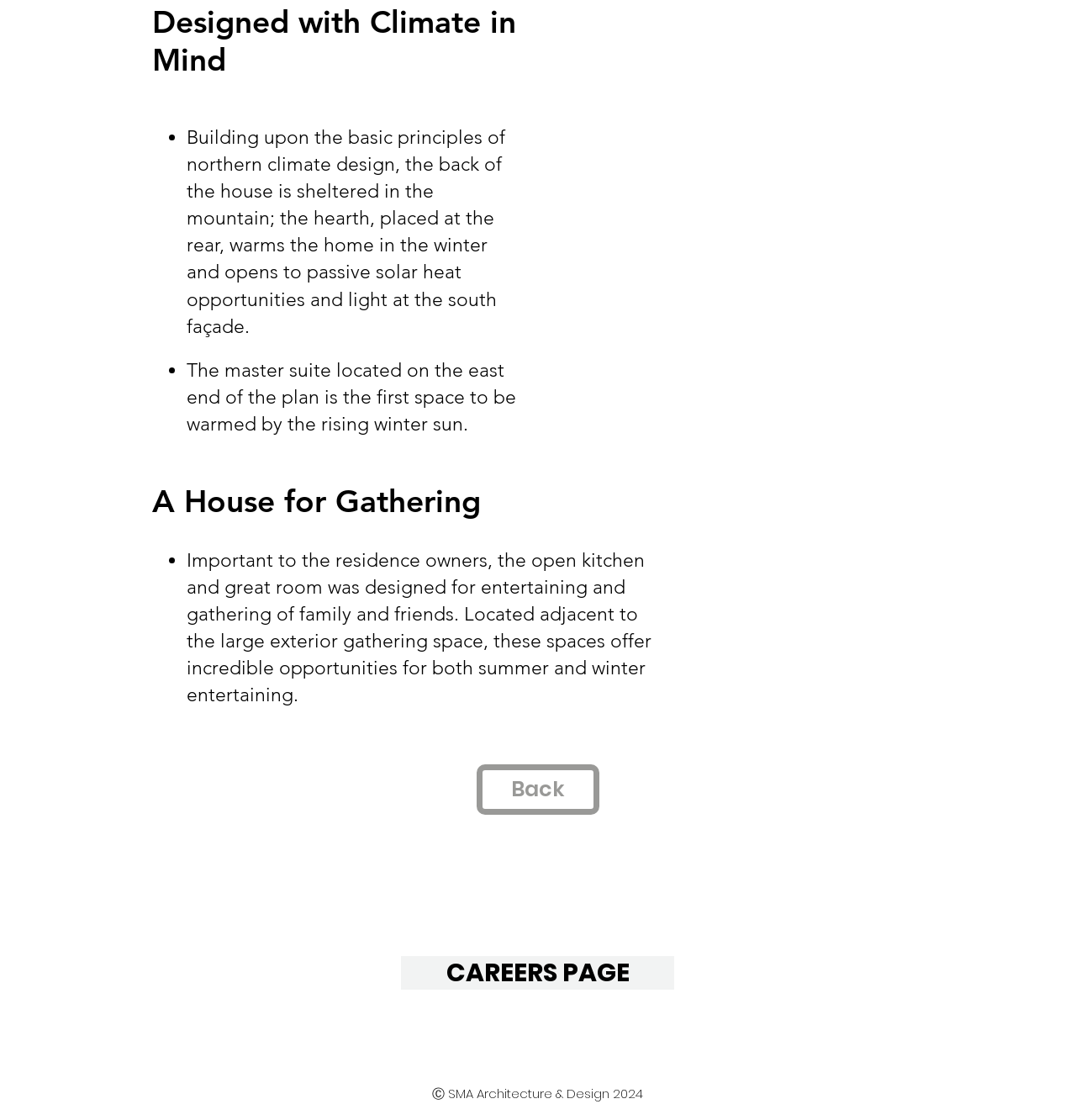What is the main theme of the house design?
Examine the image closely and answer the question with as much detail as possible.

The main theme of the house design is climate, as indicated by the heading 'Designed with Climate in Mind' and the description of the house's features, such as the sheltered back of the house and the use of passive solar heat opportunities.